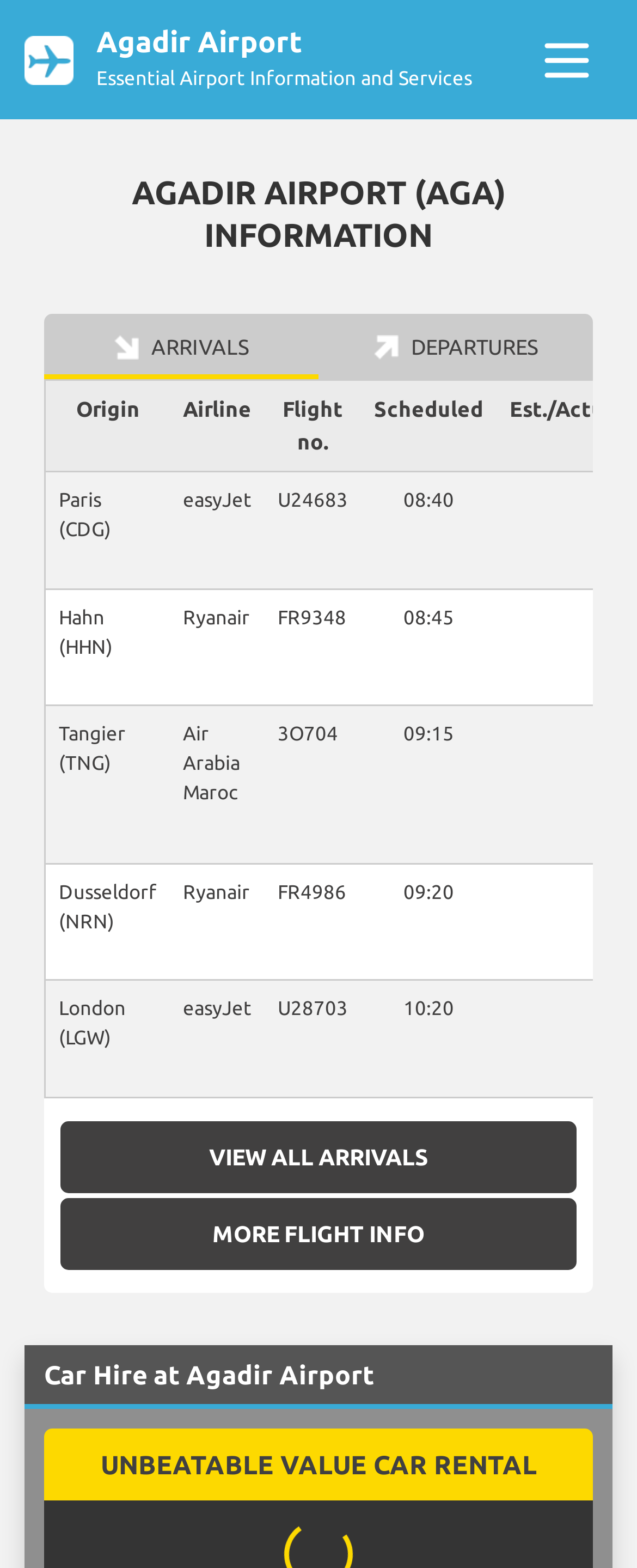How many columns are in the flight information table?
Using the image, elaborate on the answer with as much detail as possible.

The answer can be found by examining the column headers in the tabpanel, which are 'Origin', 'Airline', 'Flight no.', 'Scheduled', and 'Est./Actual', indicating that there are 5 columns in the flight information table.